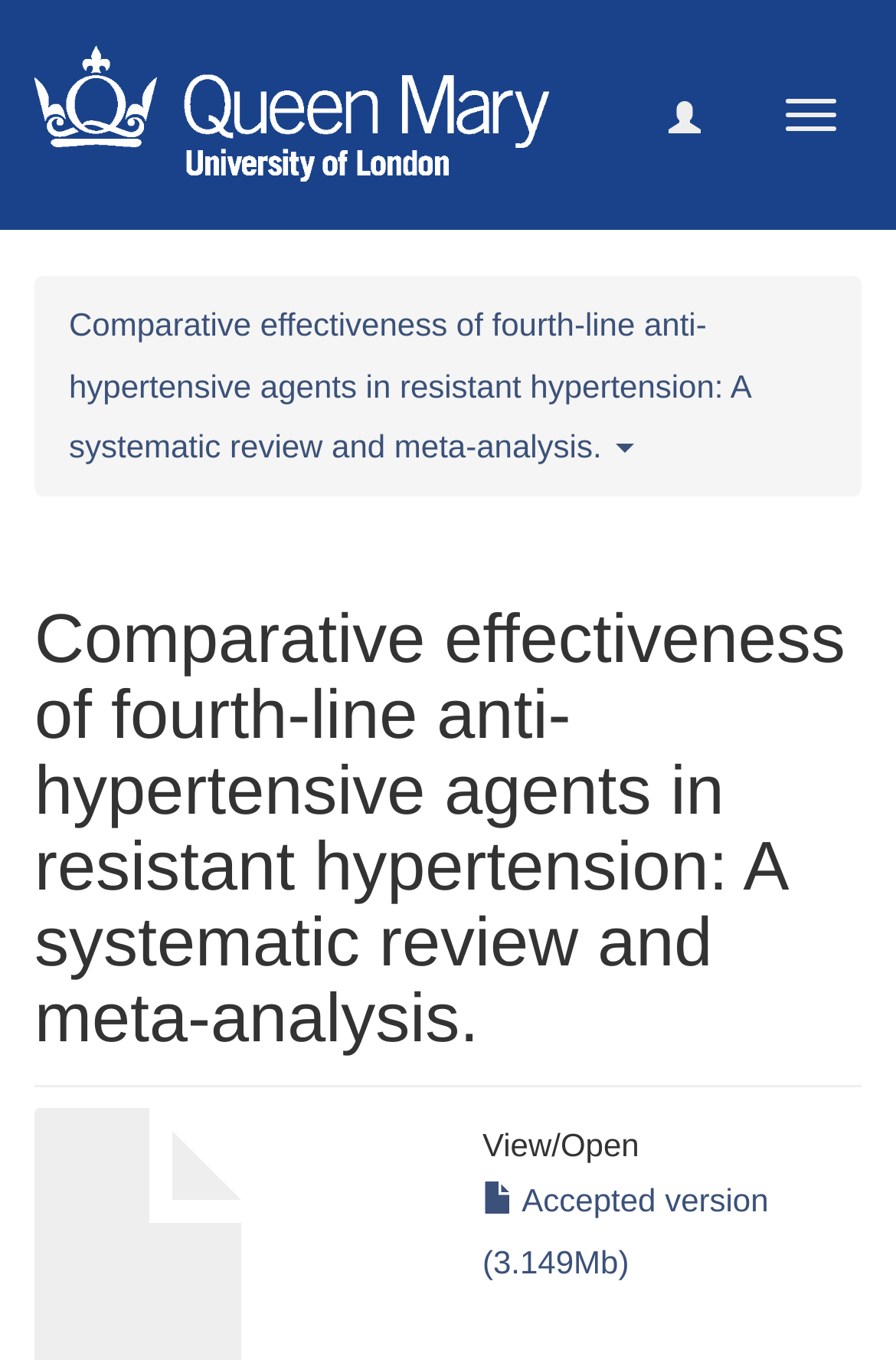Generate a thorough description of the webpage.

The webpage appears to be a research article or academic paper about the comparative effectiveness of fourth-line anti-hypertensive agents in resistant hypertension. 

At the top left corner, there is a link with an accompanying image. The image is relatively large, taking up about half of the width of the page. 

To the right of the image, there are three buttons: "Toggle navigation", an unnamed button, and another button with the title of the research paper. The "Toggle navigation" button is located at the top right corner, while the other two buttons are positioned below it.

Below the buttons, there is a large heading that spans almost the entire width of the page, displaying the title of the research paper. 

Further down, there is another heading titled "View/ Open" located at the bottom right corner of the page. Below this heading, there is a link to an "Accepted version" of the paper, which is approximately 3.149Mb in size.